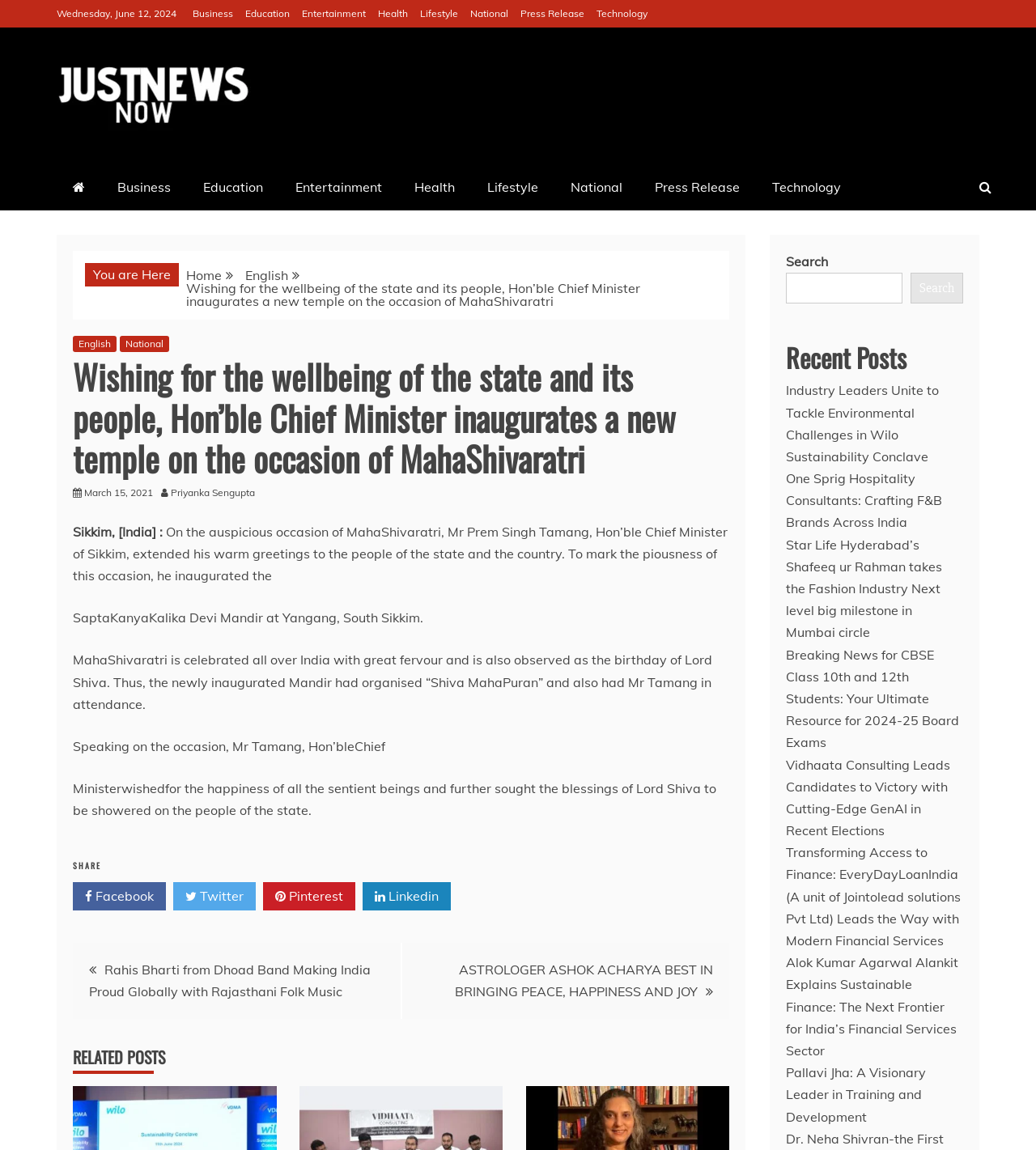Can you identify the bounding box coordinates of the clickable region needed to carry out this instruction: 'Click on the 'Business' link'? The coordinates should be four float numbers within the range of 0 to 1, stated as [left, top, right, bottom].

[0.186, 0.006, 0.225, 0.017]